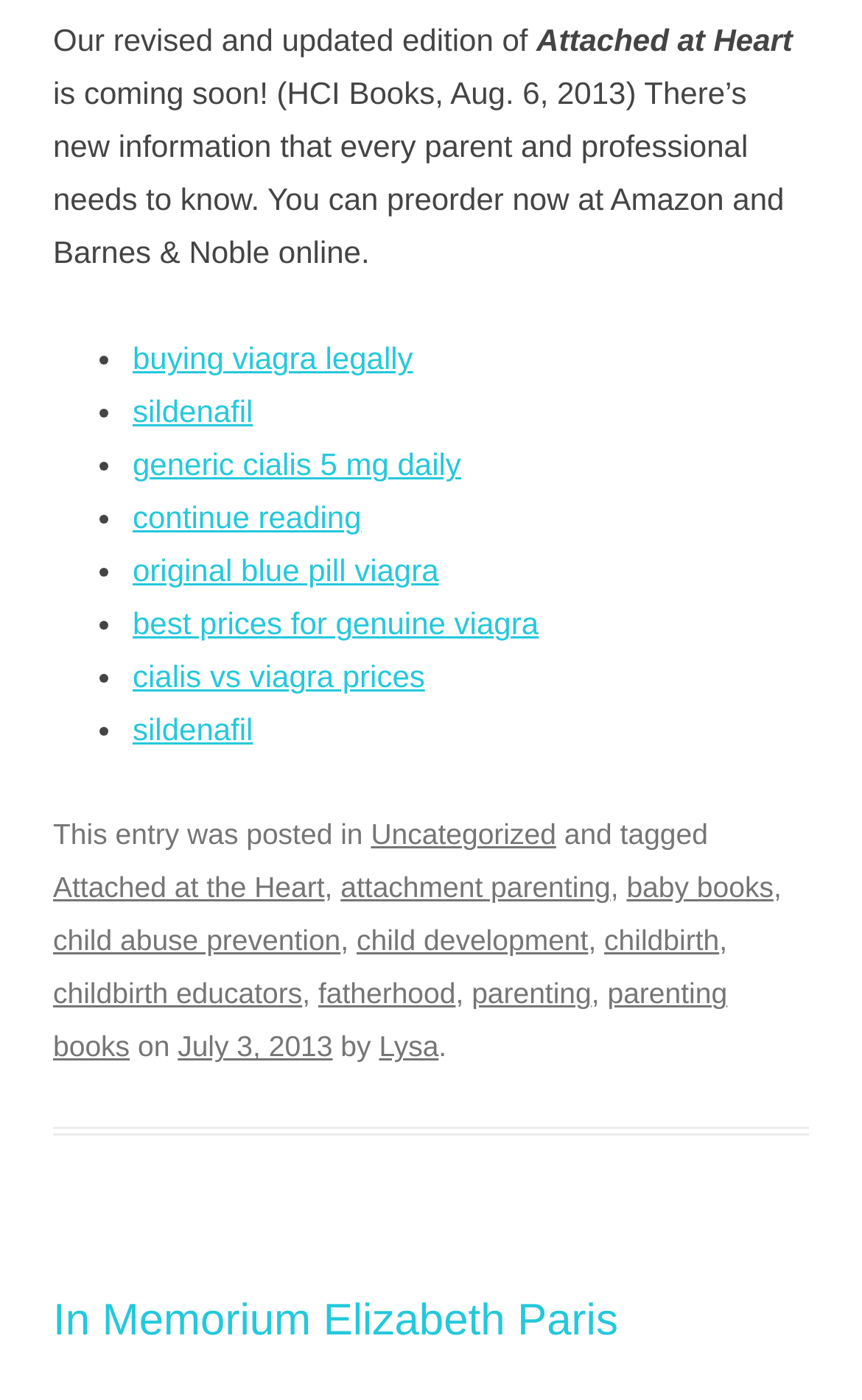Based on the element description sildenafil, identify the bounding box of the UI element in the given webpage screenshot. The coordinates should be in the format (top-left x, top-left y, bottom-right x, bottom-right y) and must be between 0 and 1.

[0.154, 0.509, 0.294, 0.534]